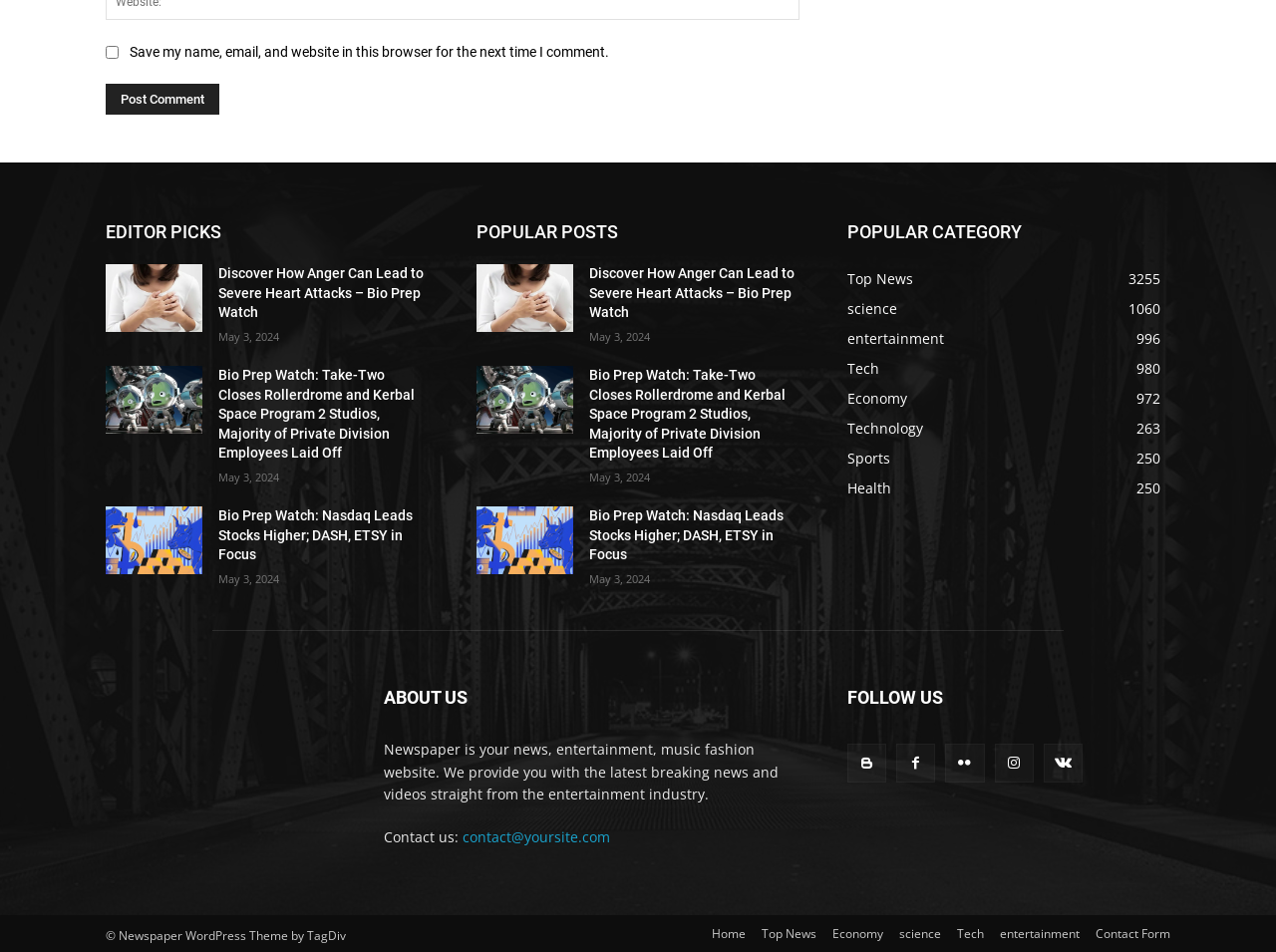Pinpoint the bounding box coordinates for the area that should be clicked to perform the following instruction: "Go to the home page".

[0.558, 0.968, 0.584, 0.99]